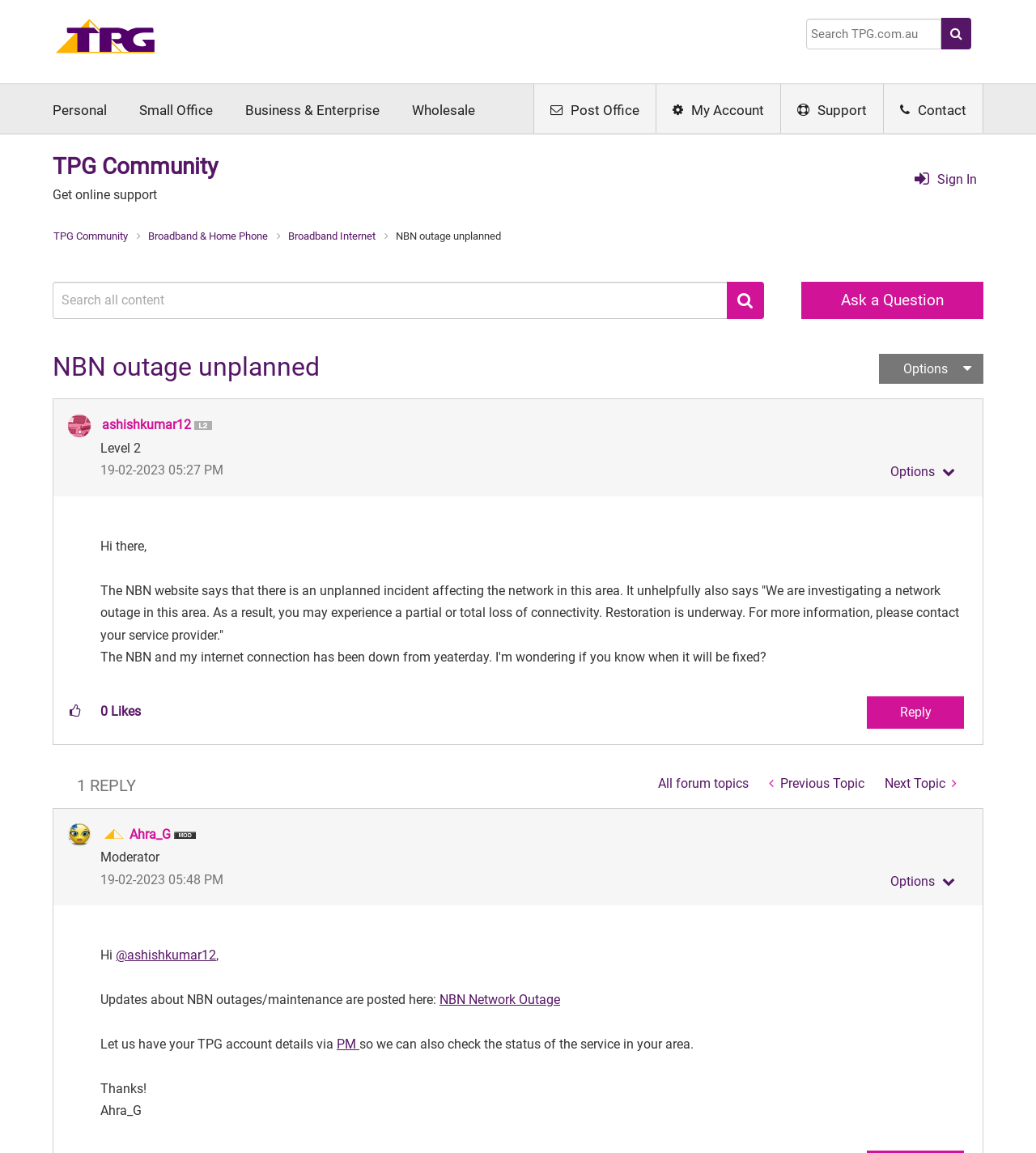Determine the bounding box of the UI element mentioned here: "Ahra_G". The coordinates must be in the format [left, top, right, bottom] with values ranging from 0 to 1.

[0.125, 0.717, 0.165, 0.73]